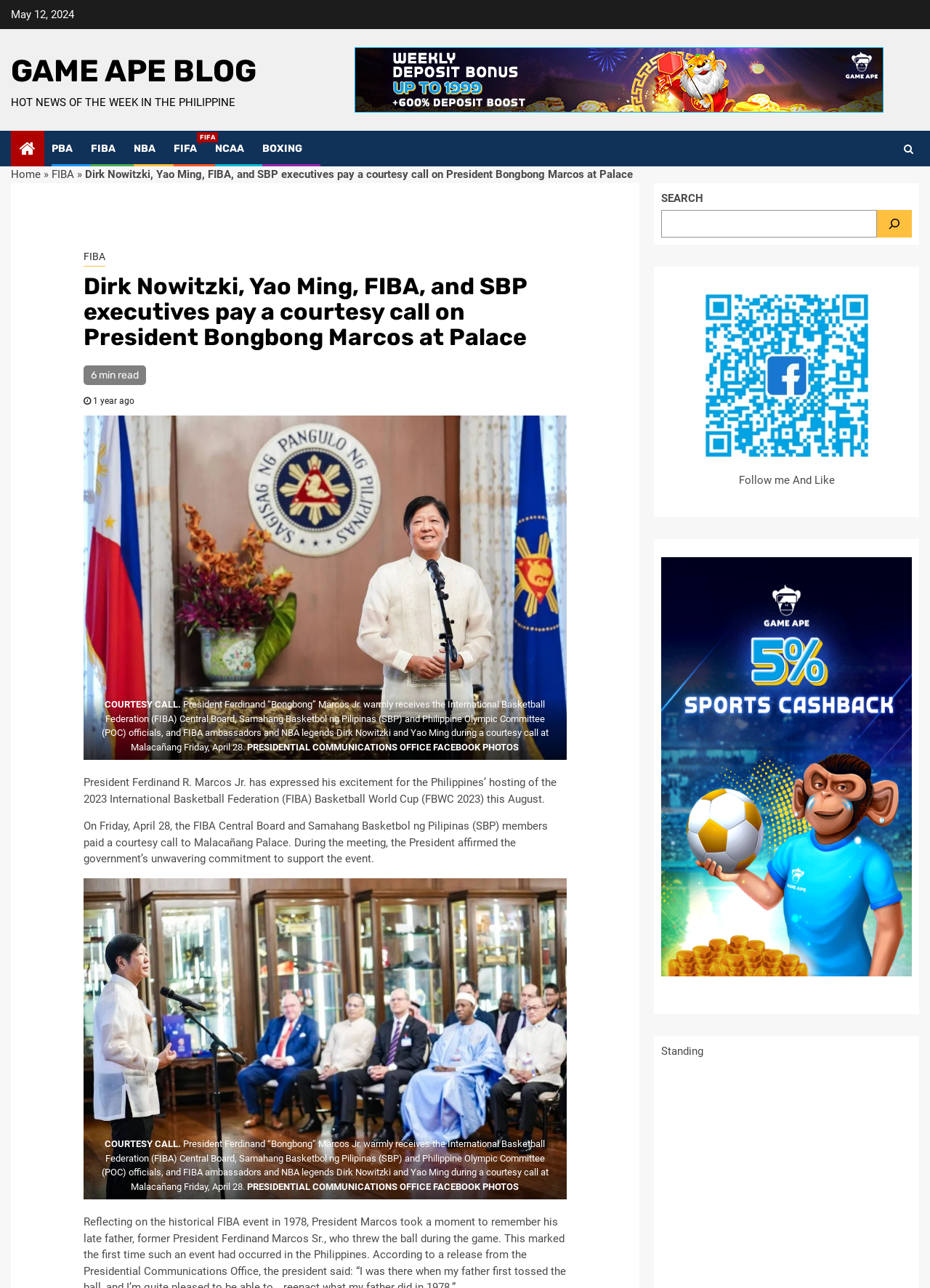Find the bounding box coordinates of the clickable element required to execute the following instruction: "Search for something". Provide the coordinates as four float numbers between 0 and 1, i.e., [left, top, right, bottom].

[0.711, 0.163, 0.943, 0.185]